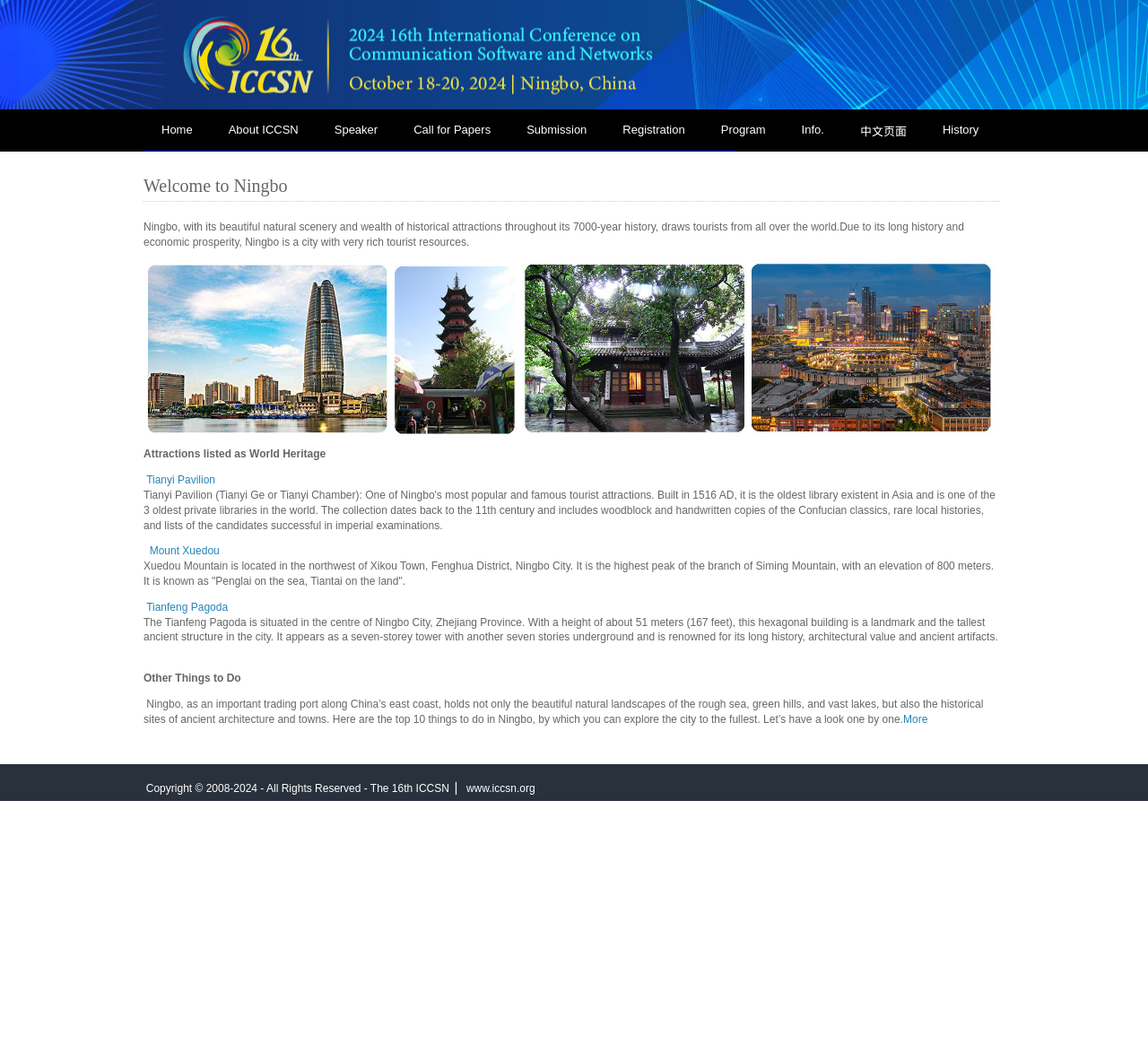Using the information in the image, give a detailed answer to the following question: What is the location of the conference?

From the webpage content, I can see that the conference is being held in Ningbo, as mentioned in the heading 'Welcome to Ningbo' and the description of the city's attractions.